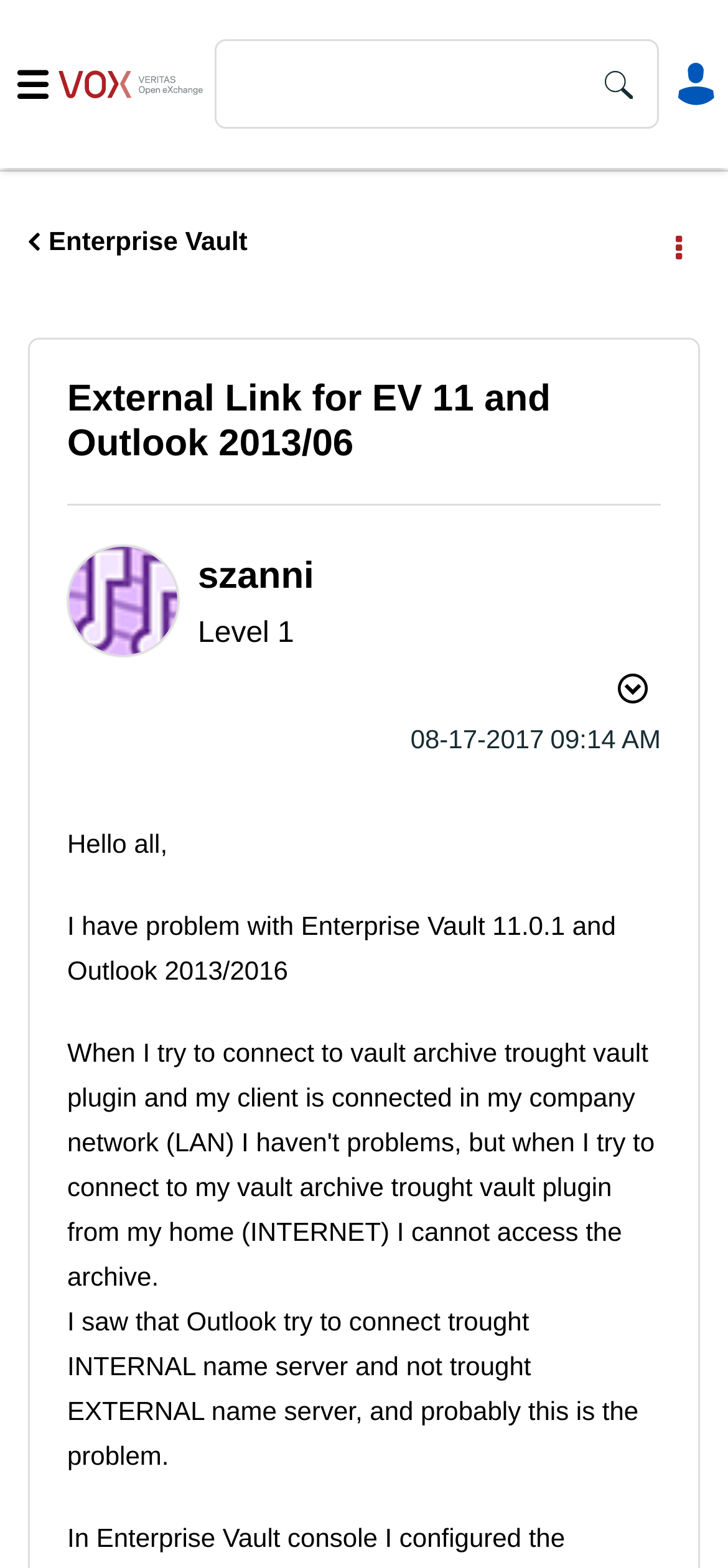What is the date of the post?
Please provide an in-depth and detailed response to the question.

The date of the post can be found by looking at the static text that says '‎08-17-2017'. This is likely the date the post was made.